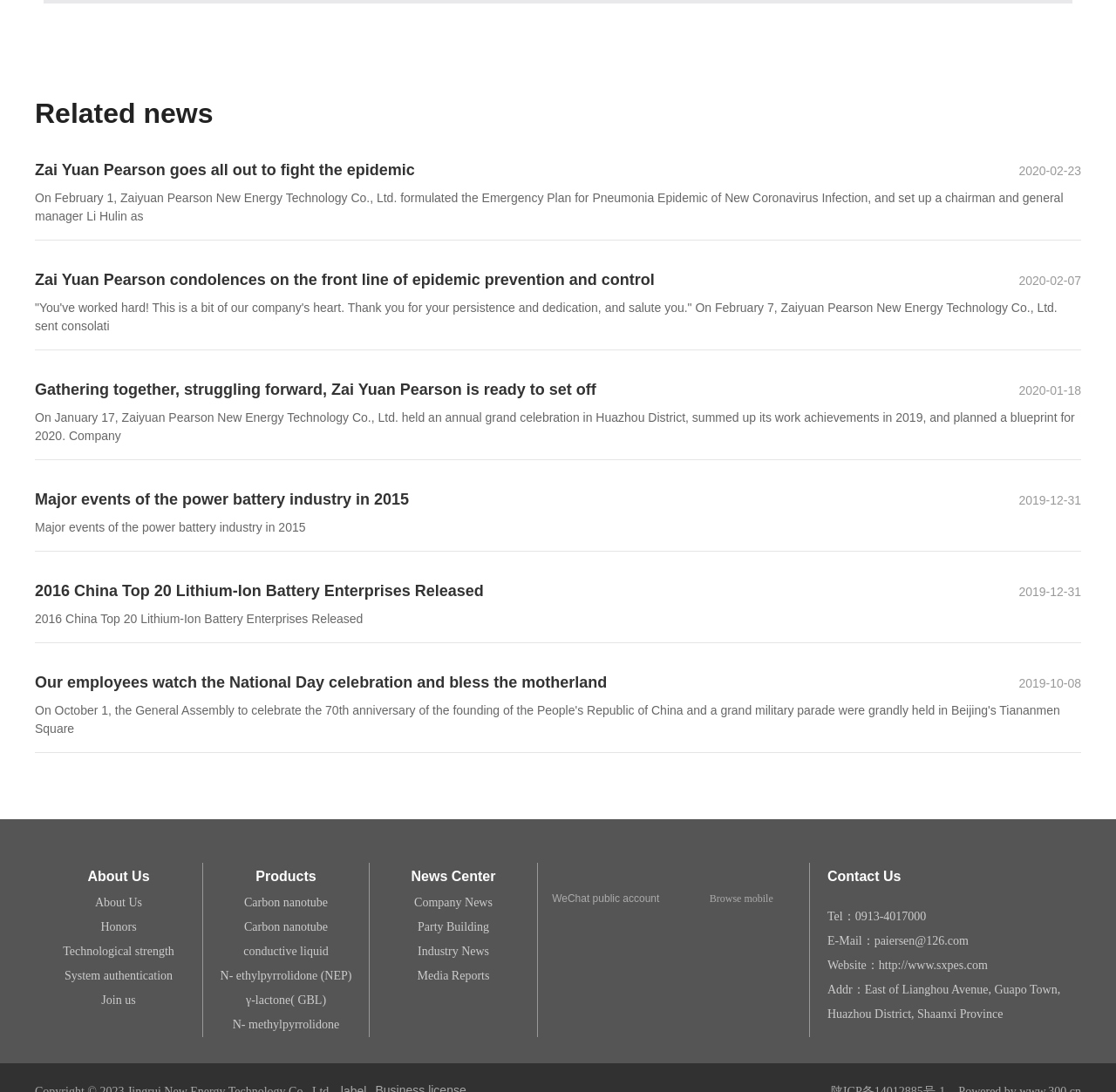Determine the bounding box coordinates of the UI element that matches the following description: "N- ethylpyrrolidone (NEP)". The coordinates should be four float numbers between 0 and 1 in the format [left, top, right, bottom].

[0.197, 0.886, 0.315, 0.899]